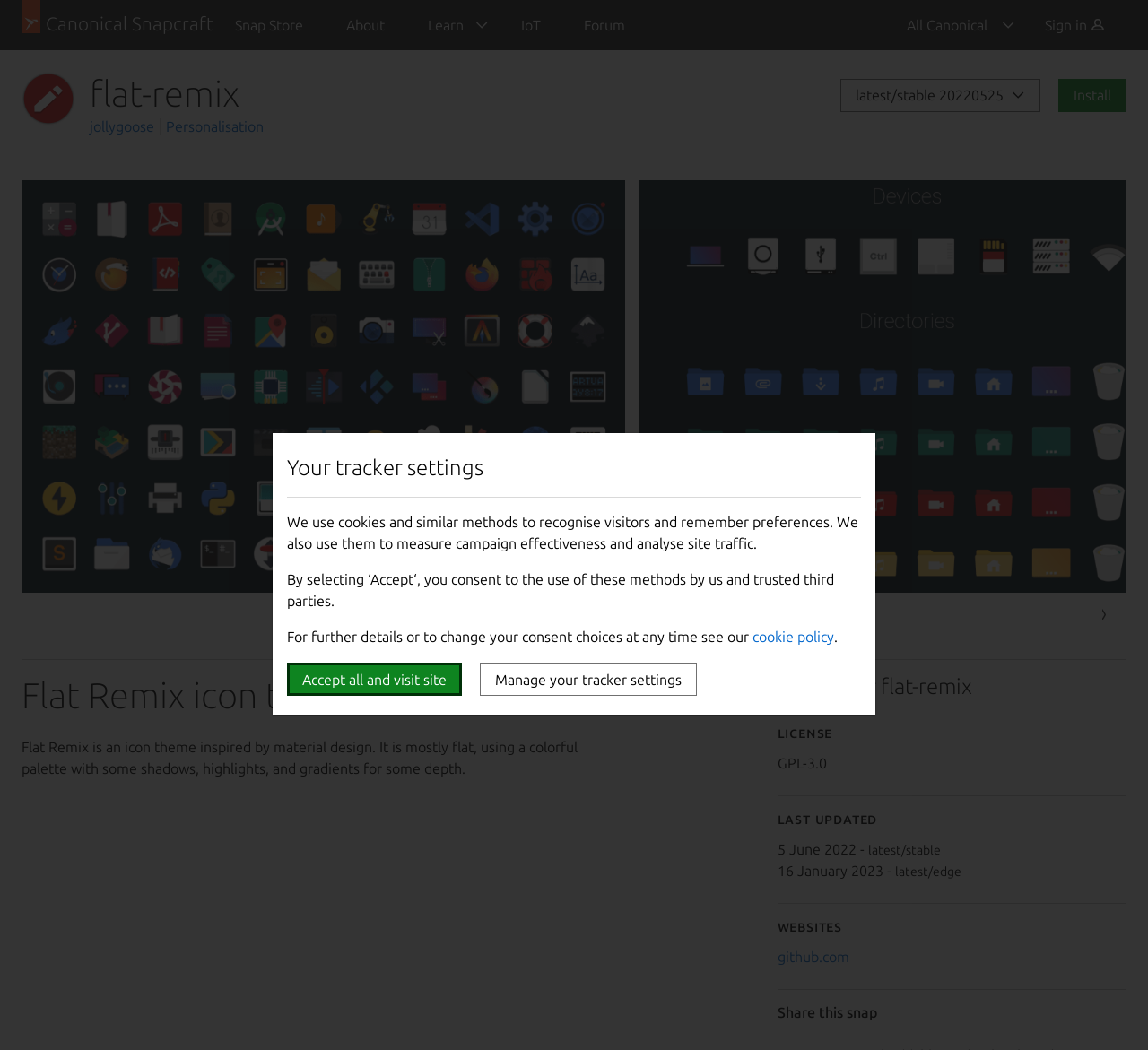Please use the details from the image to answer the following question comprehensively:
What is the license of flat-remix?

The license of flat-remix can be found in the section 'Details for flat-remix' under the heading 'License' which has the text 'GPL-3.0'.